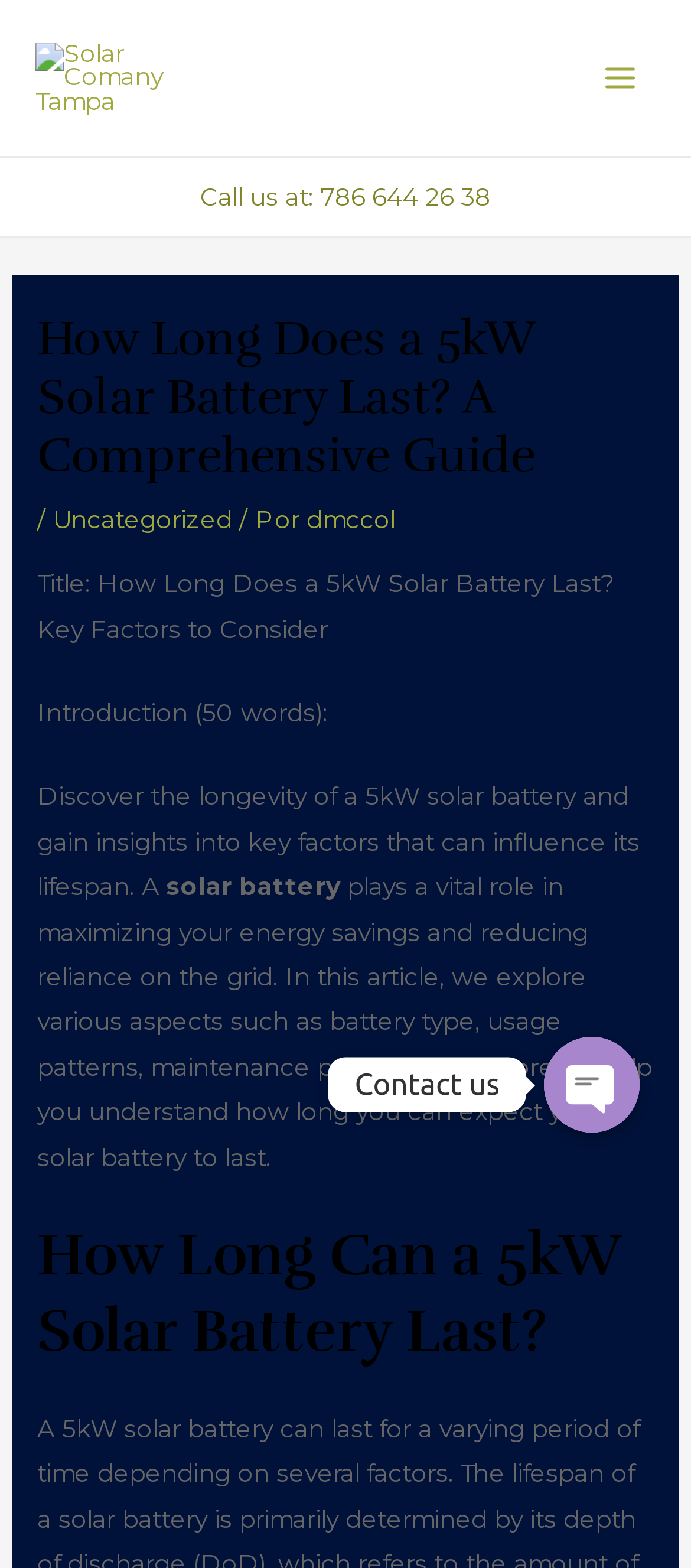Using the provided element description: "Uncategorized", determine the bounding box coordinates of the corresponding UI element in the screenshot.

[0.077, 0.322, 0.336, 0.34]